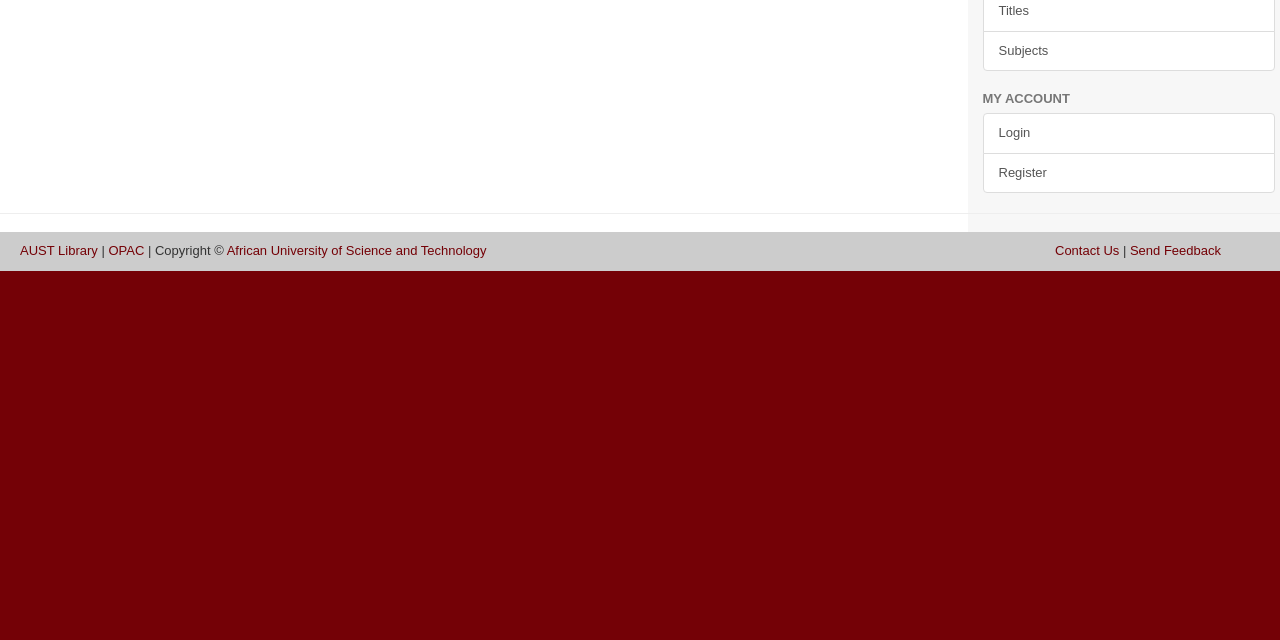Refer to the element description Contact Us and identify the corresponding bounding box in the screenshot. Format the coordinates as (top-left x, top-left y, bottom-right x, bottom-right y) with values in the range of 0 to 1.

[0.77, 0.38, 0.874, 0.404]